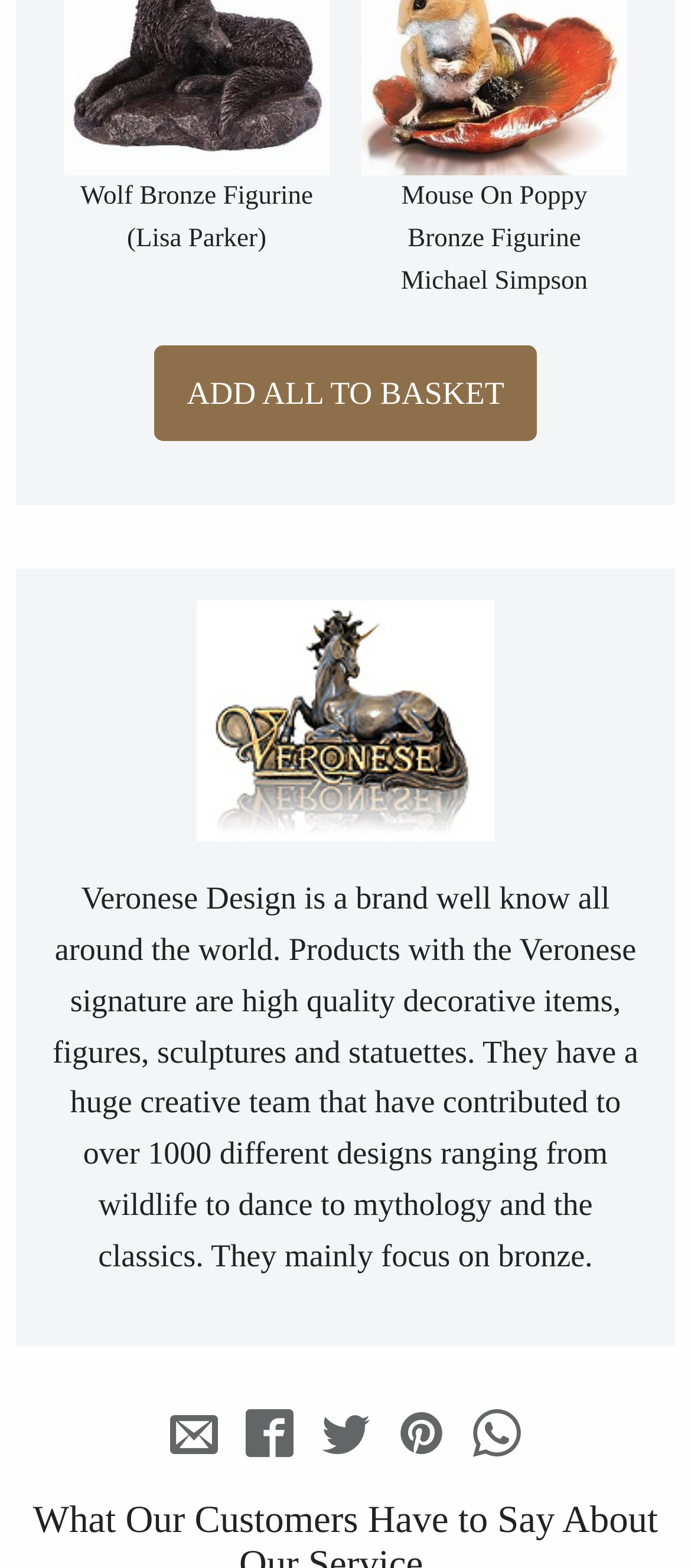Provide your answer to the question using just one word or phrase: What is the brand mentioned in the text?

Veronese Design